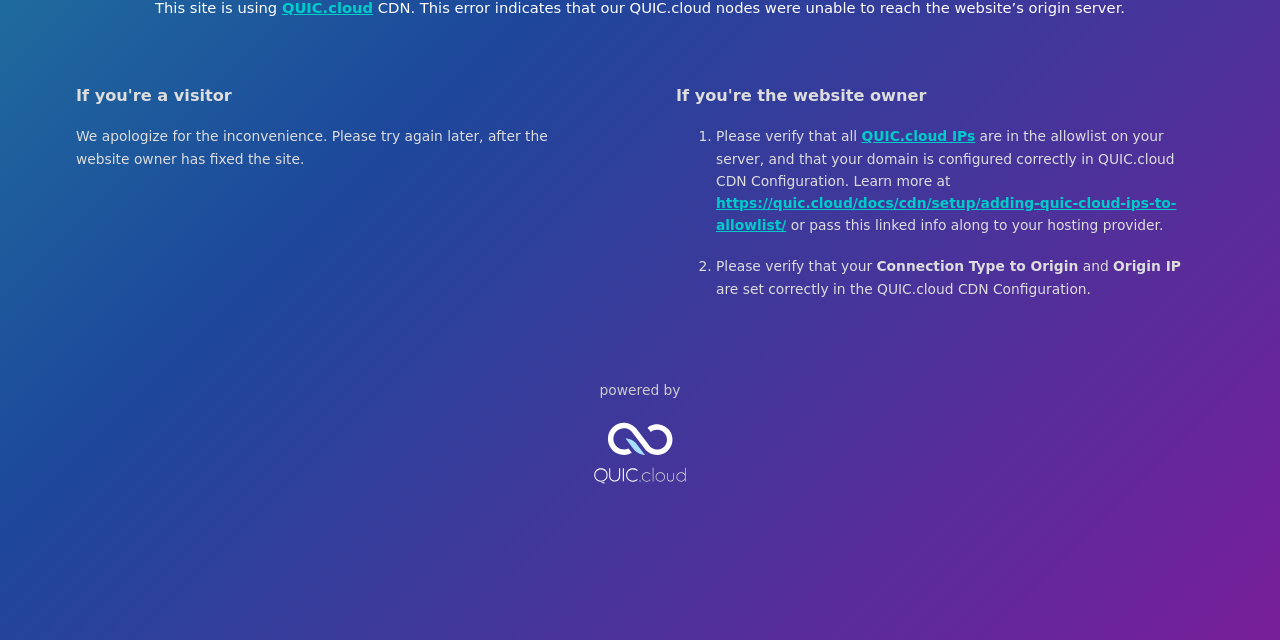Based on the element description: "https://quic.cloud/docs/cdn/setup/adding-quic-cloud-ips-to-allowlist/", identify the UI element and provide its bounding box coordinates. Use four float numbers between 0 and 1, [left, top, right, bottom].

[0.559, 0.304, 0.919, 0.364]